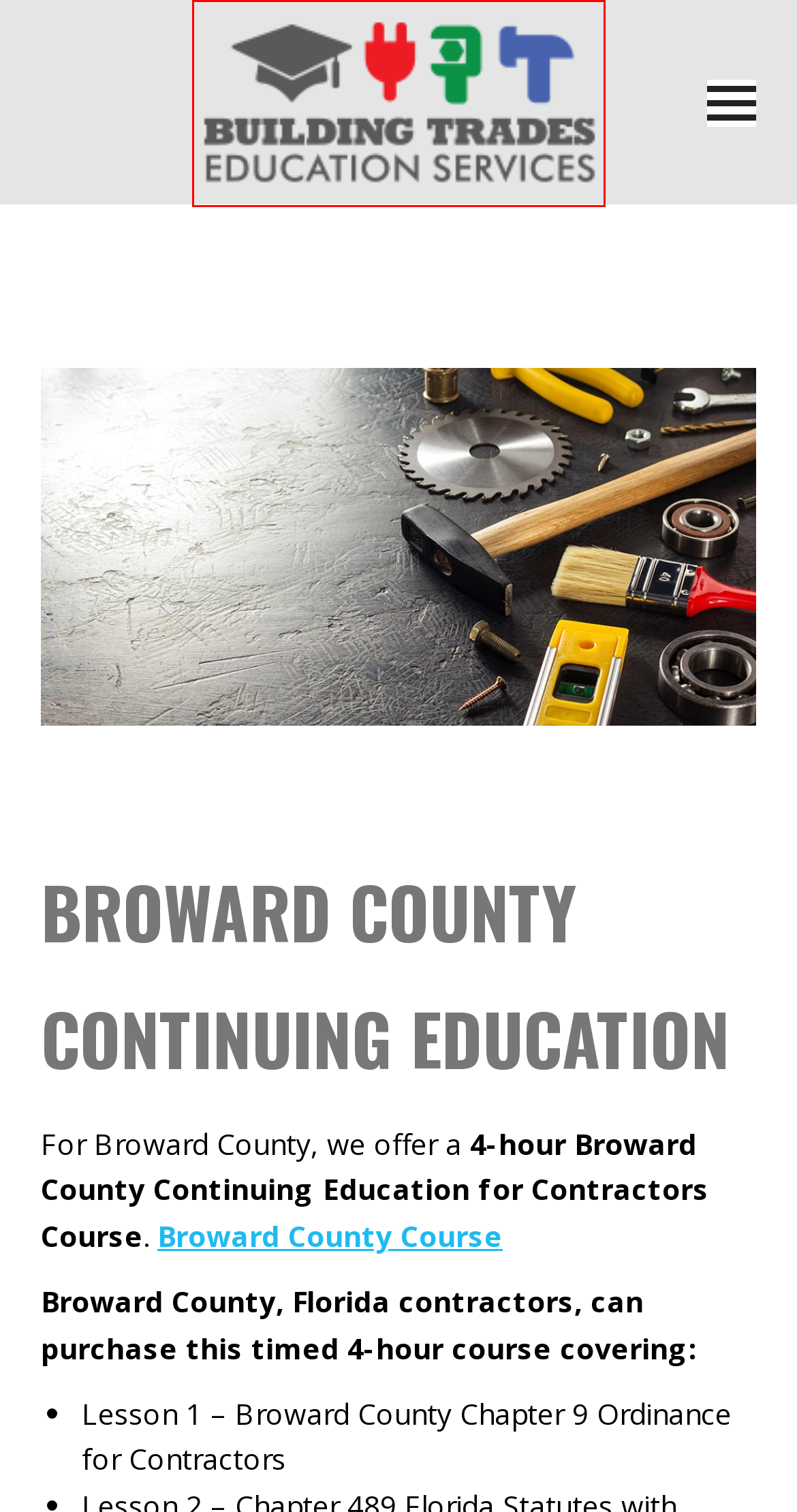After examining the screenshot of a webpage with a red bounding box, choose the most accurate webpage description that corresponds to the new page after clicking the element inside the red box. Here are the candidates:
A. Contact | Building Trades Education Services
B. Testimonials | Building Trades Education Services
C. Glass & Glazing | Building Trades Education Services
D. plumbing contractor license l BTES
E. Licensing Services | Building Trades Education Services
F. Air Conditioning & Mechanical | Building Trades Education Services
G. Contractor License School l BTES
H. Florida general contractor license

G